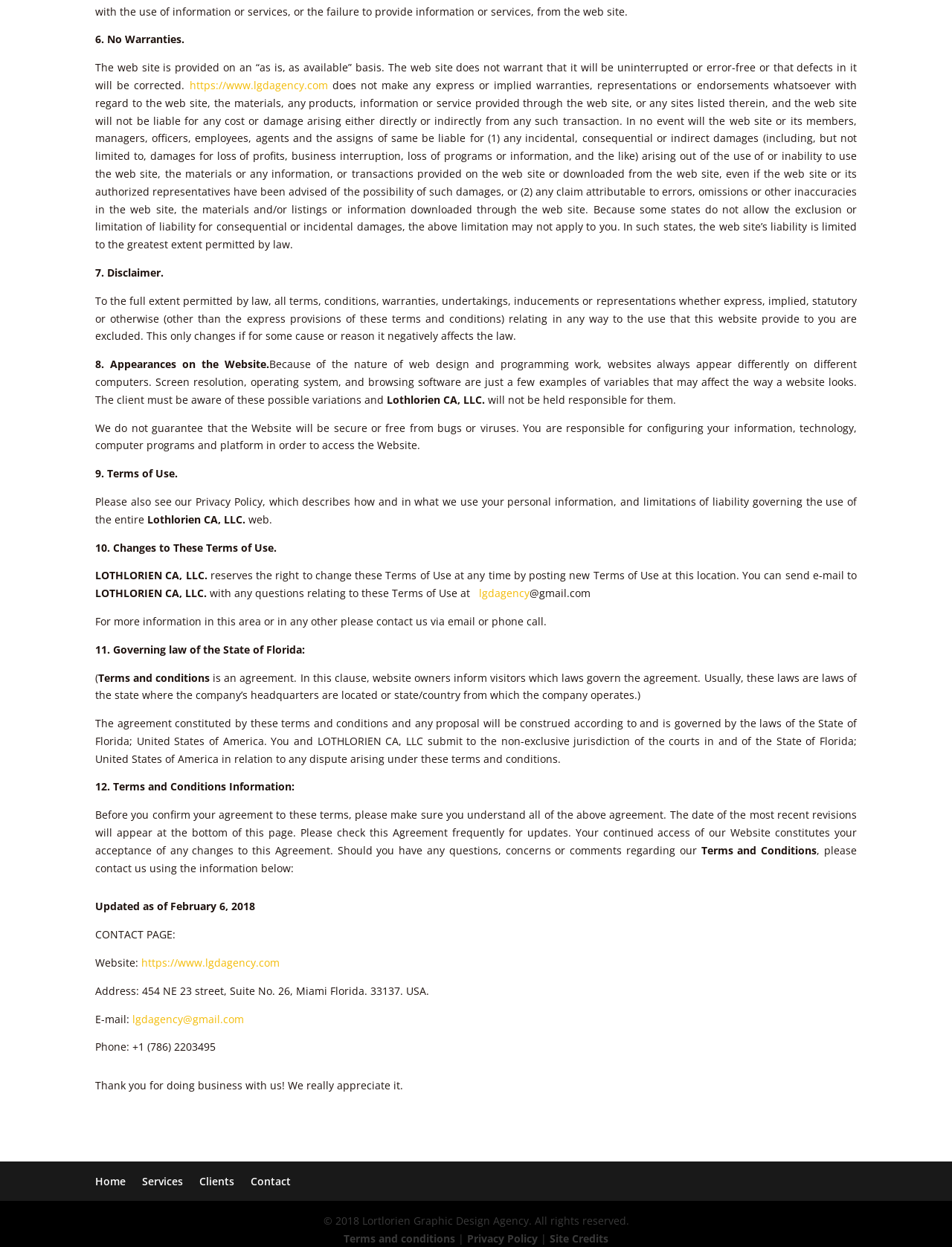How can I contact the website owner?
Answer the question with a single word or phrase by looking at the picture.

Via email or phone call